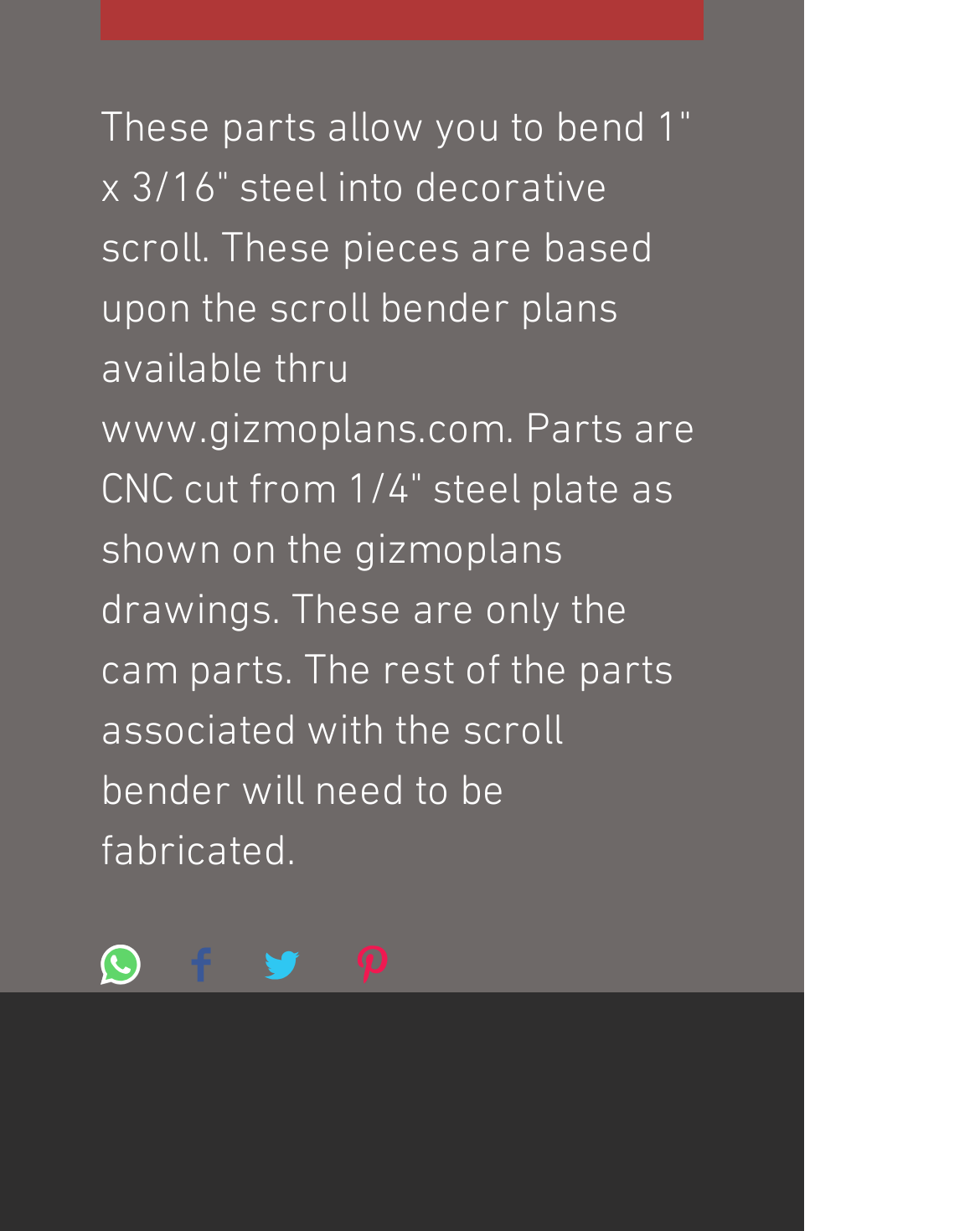Reply to the question with a single word or phrase:
What is the size of the steel being bent?

1" x 3/16"